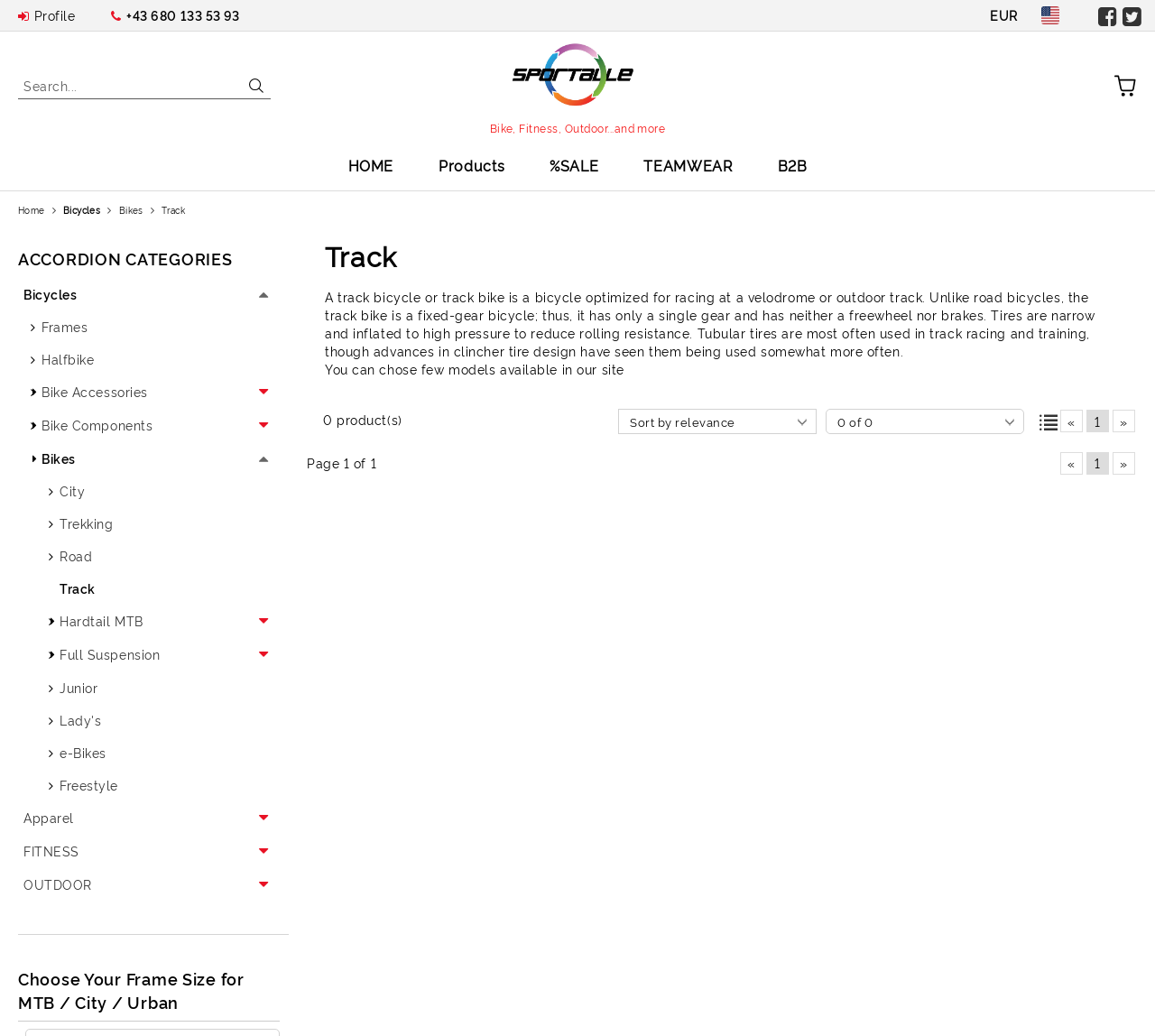Predict the bounding box of the UI element based on the description: "RACKS". The coordinates should be four float numbers between 0 and 1, formatted as [left, top, right, bottom].

[0.047, 0.707, 0.239, 0.739]